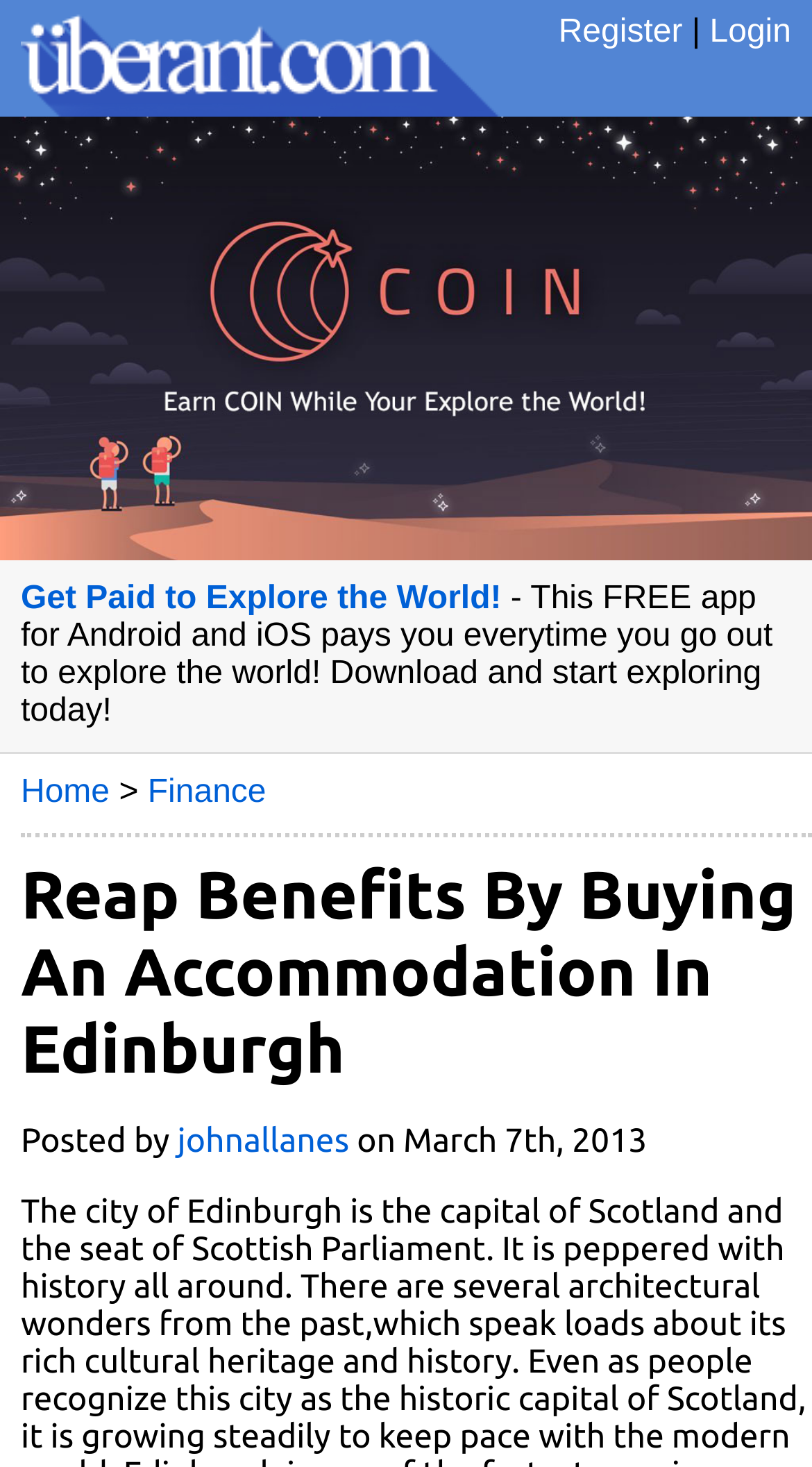Specify the bounding box coordinates of the area that needs to be clicked to achieve the following instruction: "Login to Uberant".

[0.874, 0.01, 0.974, 0.034]